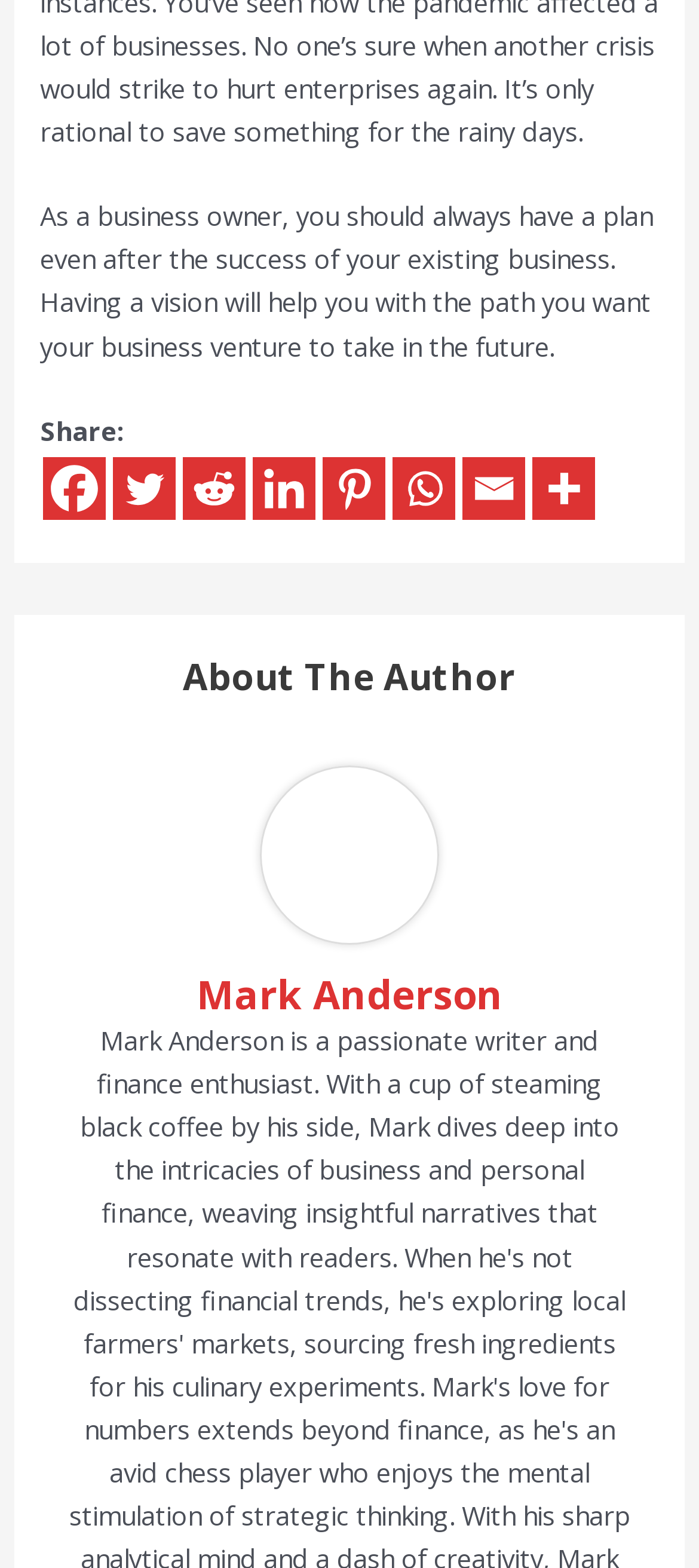Who is the author of the article?
Can you provide an in-depth and detailed response to the question?

The heading 'About The Author' is followed by a link to 'Mark Anderson', which suggests that Mark Anderson is the author of the article.